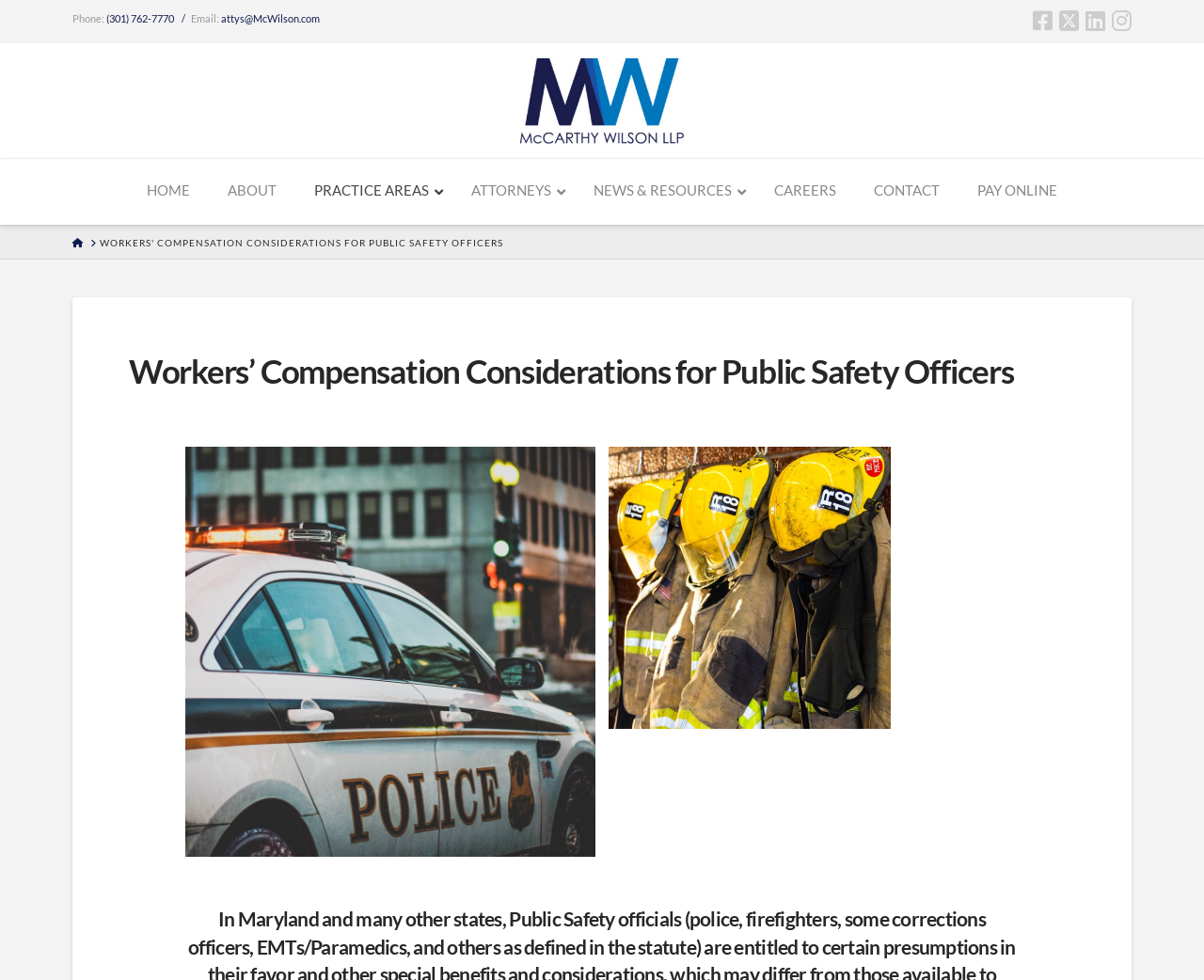Could you please study the image and provide a detailed answer to the question:
What is the name of the law firm?

I found the name of the law firm by looking at the logo and the text next to it at the top of the webpage. The logo and text combination indicates that the law firm is McCarthy Wilson LLP.